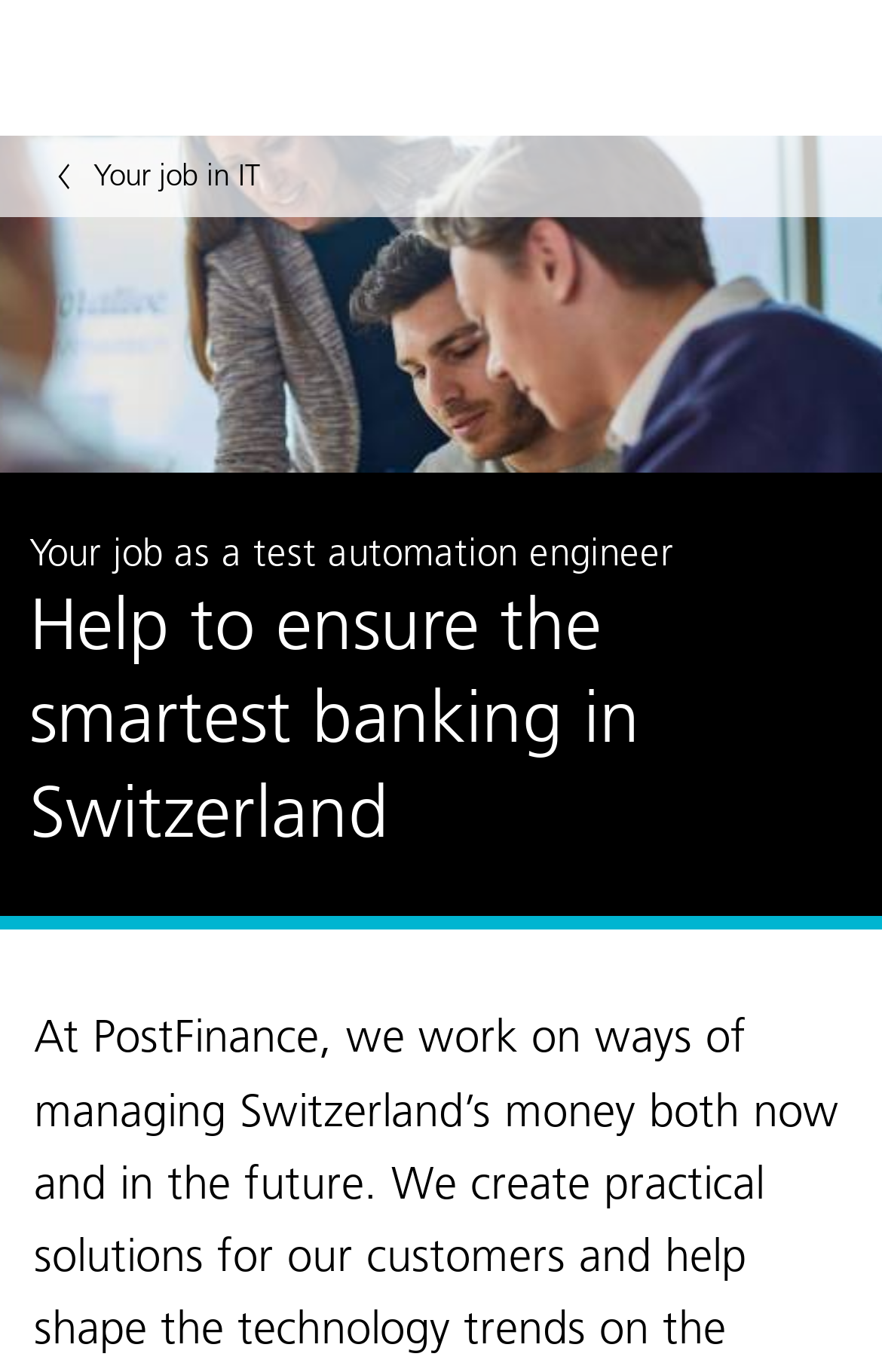Based on the provided description, "Top", find the bounding box of the corresponding UI element in the screenshot.

[0.023, 0.02, 0.085, 0.079]